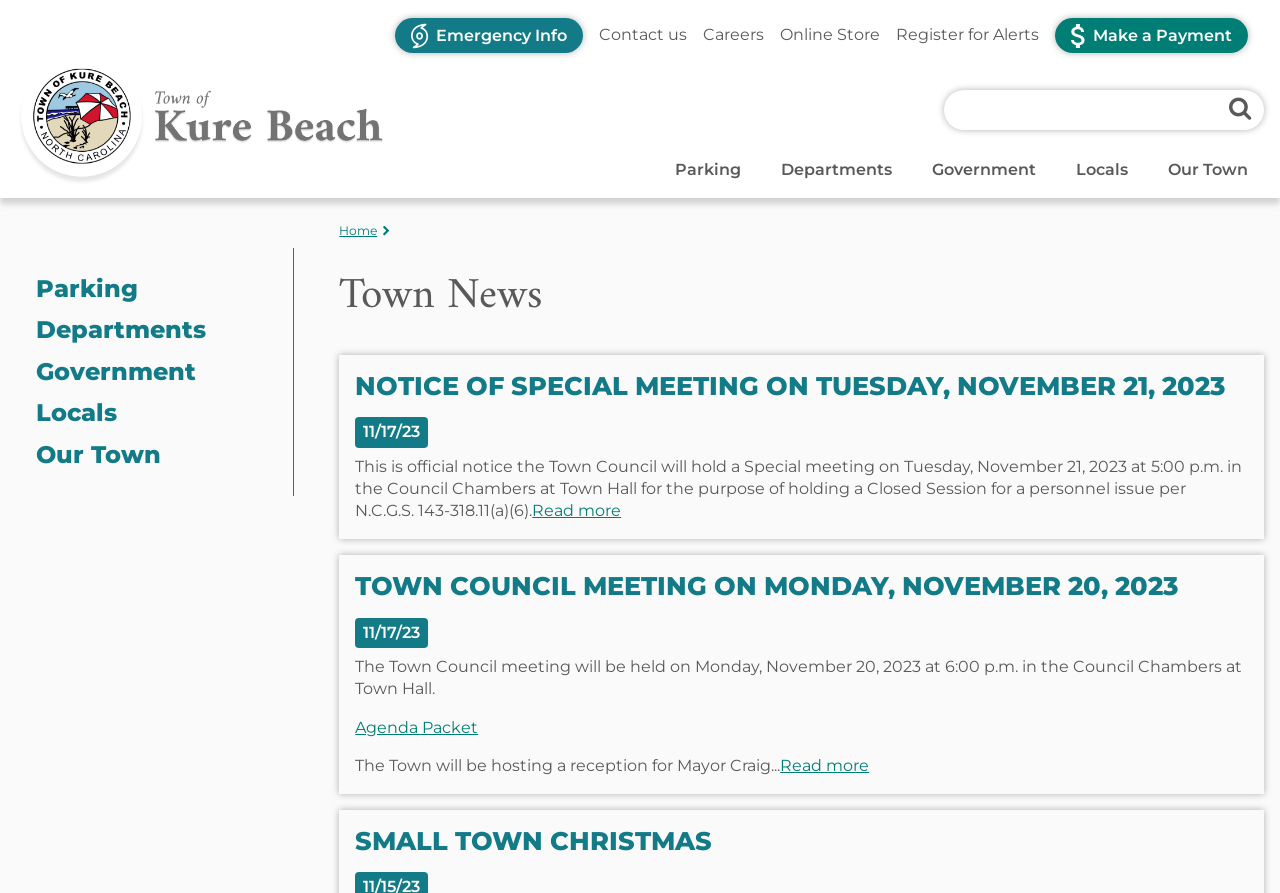How many links are there in the top navigation bar?
Please craft a detailed and exhaustive response to the question.

I counted the links in the top navigation bar, starting from 'EMERGENCY INFO' to 'MAKE A PAYMENT', and found 9 links.